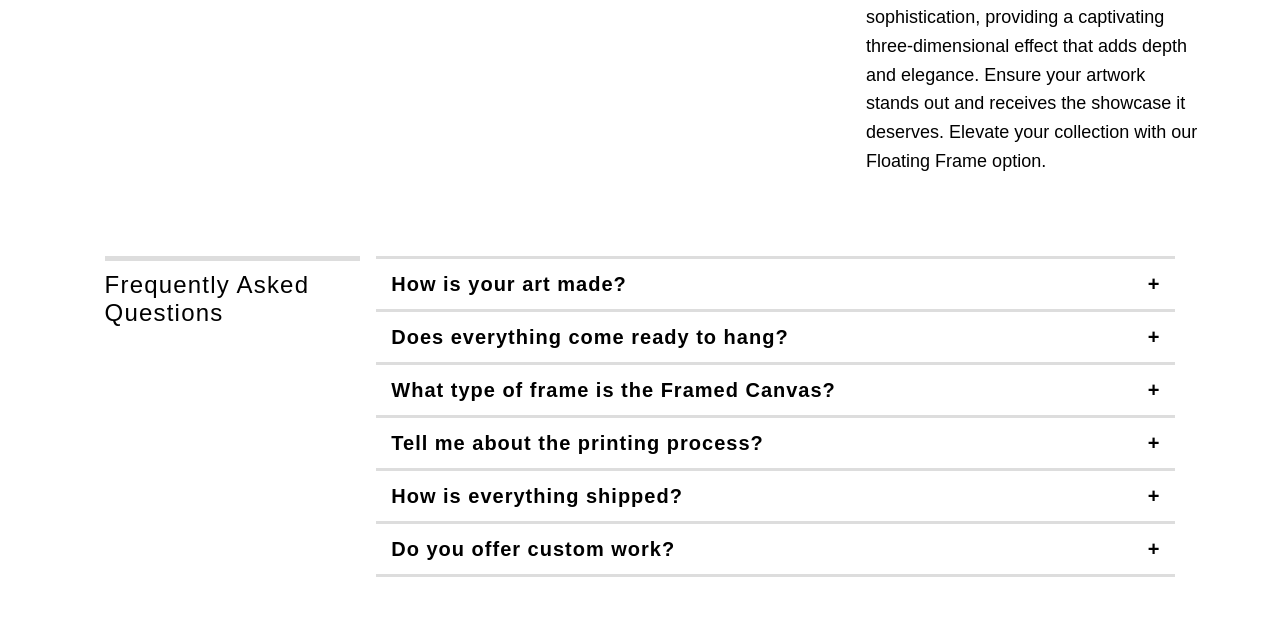Using the description: "How is your art made?", identify the bounding box of the corresponding UI element in the screenshot.

[0.294, 0.402, 0.918, 0.489]